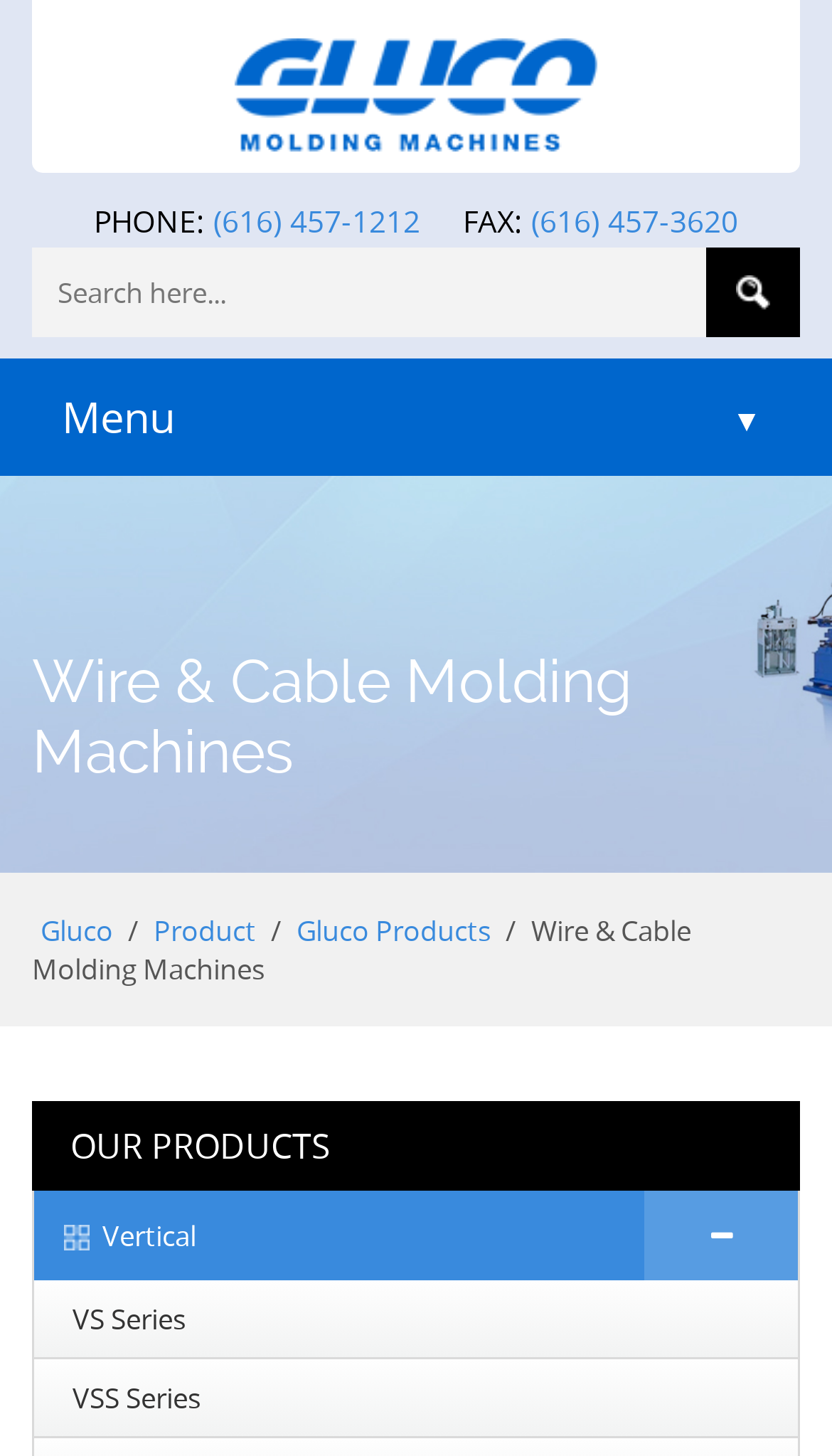Answer in one word or a short phrase: 
What are the different sections of the webpage?

About, Product, Why Gluco?, etc.